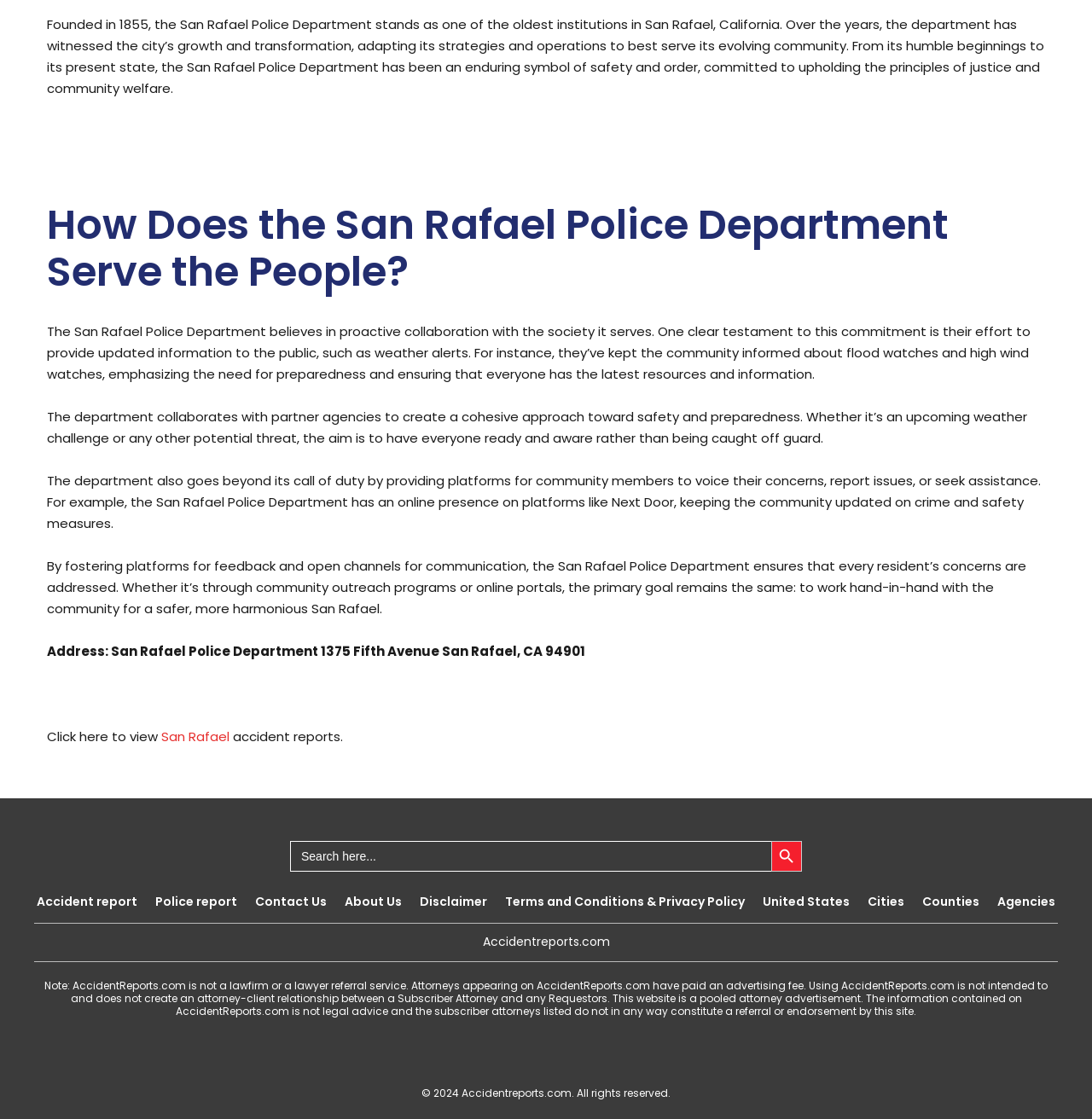Identify the coordinates of the bounding box for the element described below: "San Rafael". Return the coordinates as four float numbers between 0 and 1: [left, top, right, bottom].

[0.148, 0.65, 0.21, 0.666]